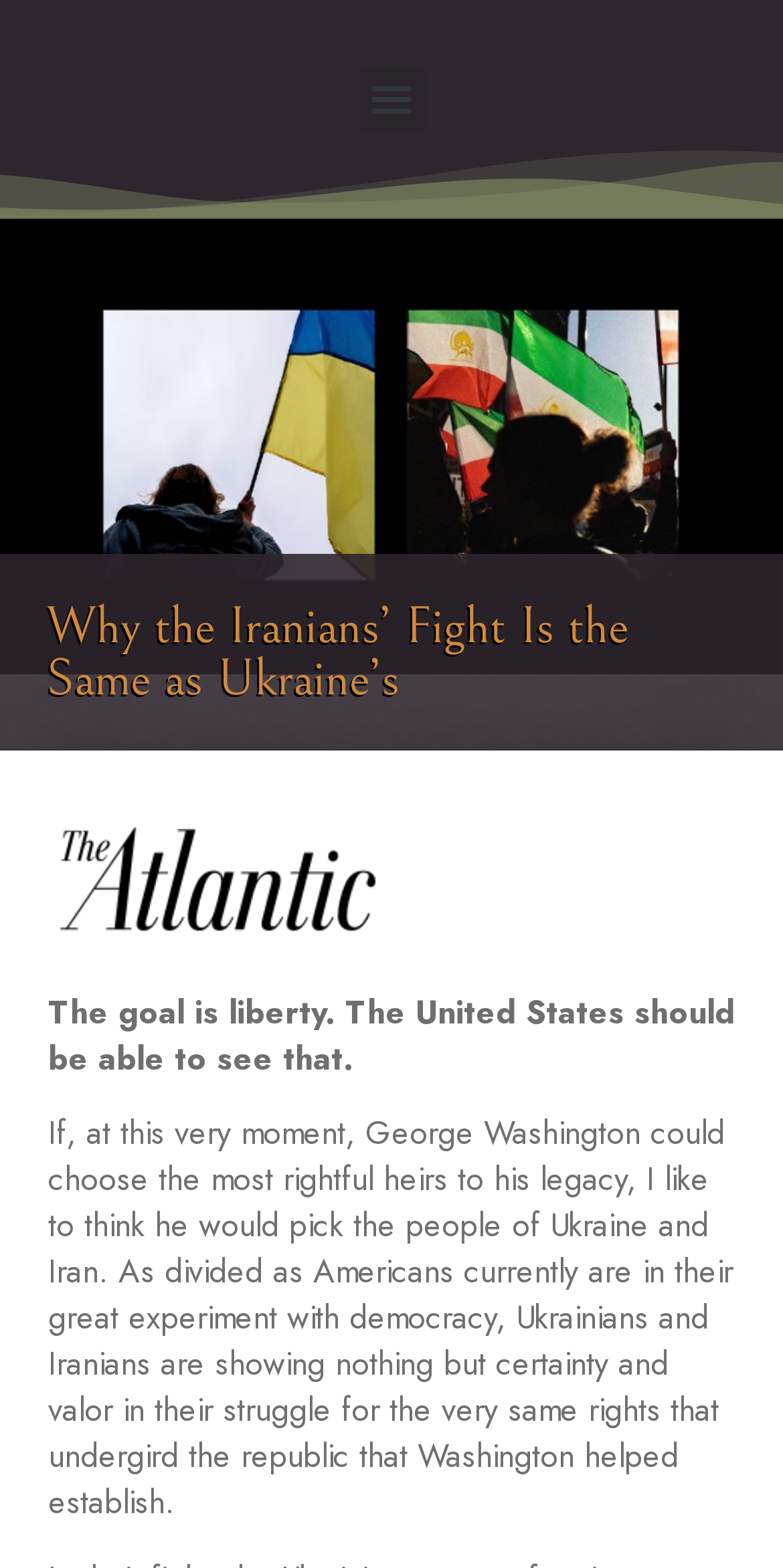Using floating point numbers between 0 and 1, provide the bounding box coordinates in the format (top-left x, top-left y, bottom-right x, bottom-right y). Locate the UI element described here: Menu

[0.458, 0.042, 0.542, 0.084]